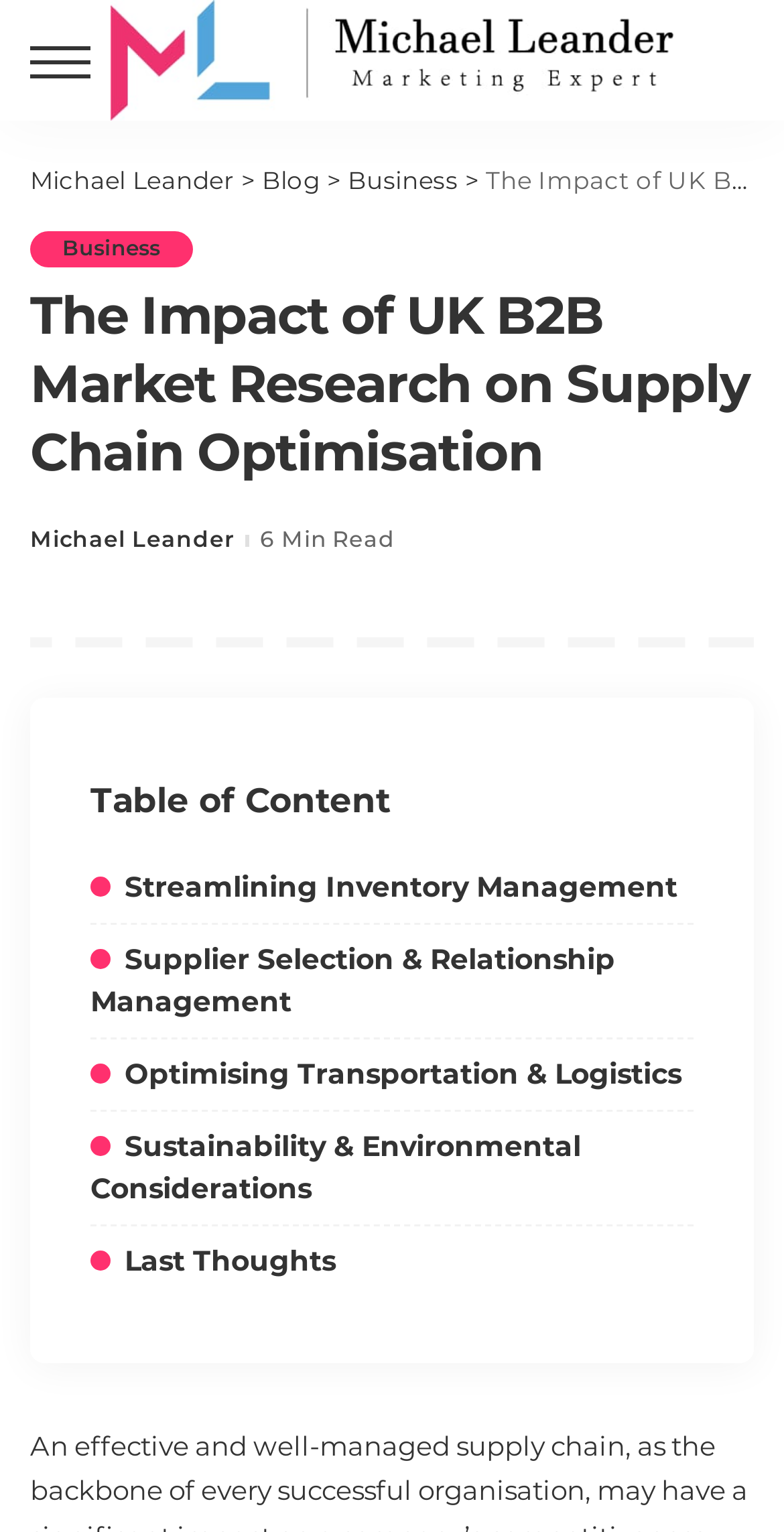How many links are present in the table of content?
Deliver a detailed and extensive answer to the question.

The table of content section of the webpage contains 5 links, which are 'Streamlining Inventory Management', 'Supplier Selection & Relationship Management', 'Optimising Transportation & Logistics', 'Sustainability & Environmental Considerations', and 'Last Thoughts'.